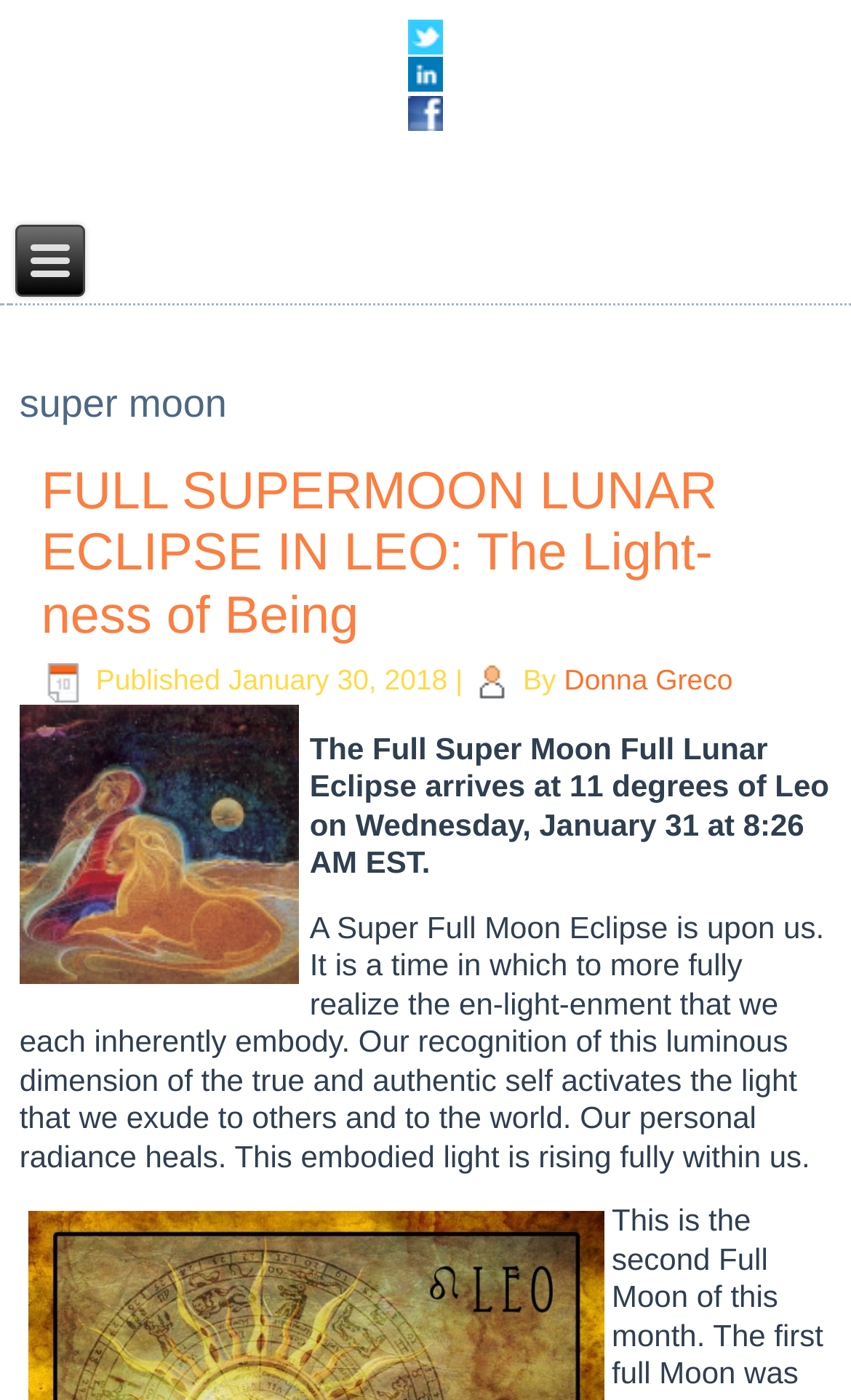Give a one-word or one-phrase response to the question:
What is the time of the Full Super Moon Full Lunar Eclipse?

8:26 AM EST